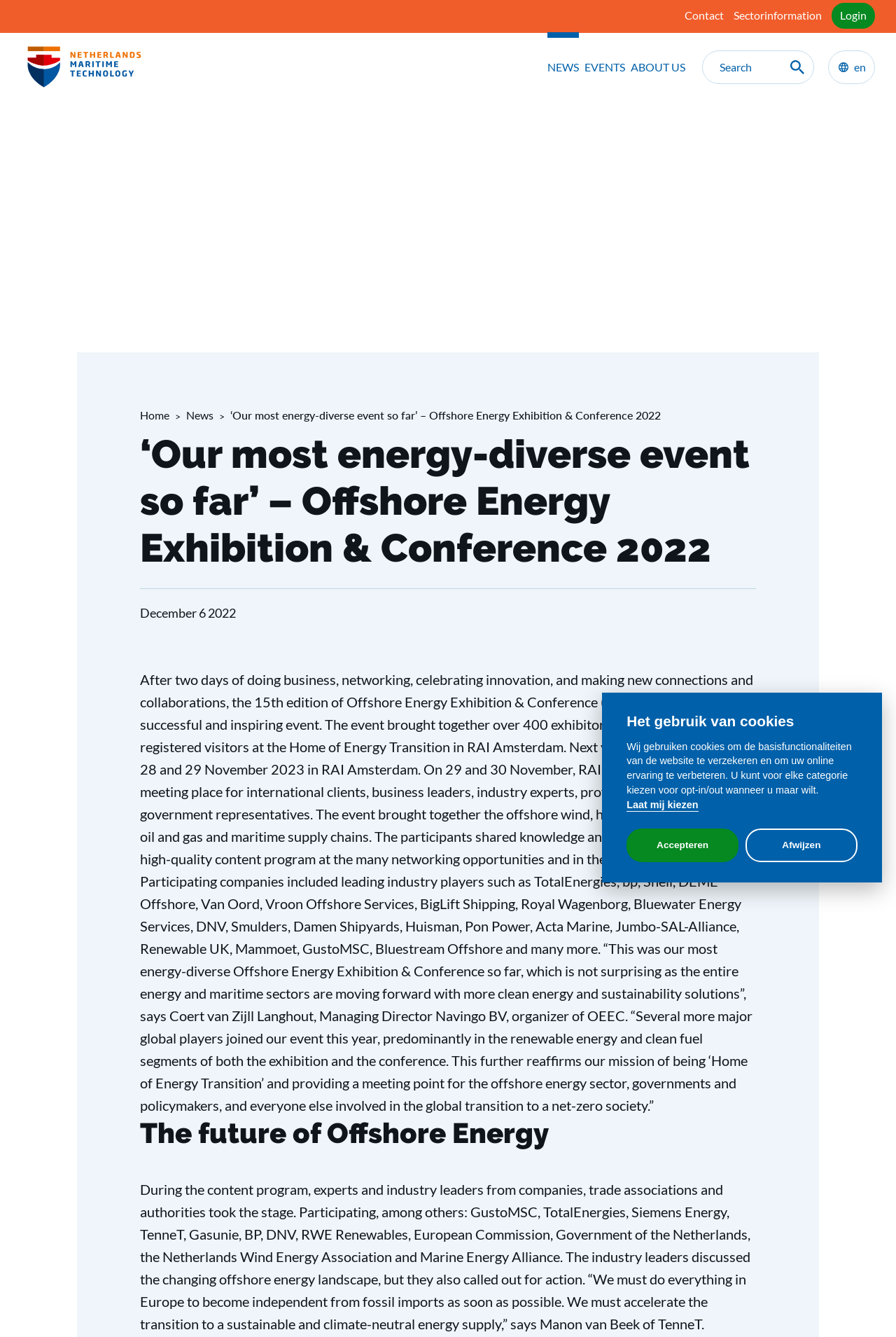Generate a thorough explanation of the webpage's elements.

The webpage is about Netherlands Maritime Technology (NMT), a trade association that connects, represents, and strengthens the maritime manufacturing industry of the Netherlands. 

At the top left corner, there is a logo of Netherlands Maritime Technology. On the top right corner, there is a menu with links to "Contact", "Sectorinformation", "Login", "NEWS", "EVENTS", and "ABOUT US". Next to the menu, there is a search box with a button to search the website. 

Below the menu, there is a navigation breadcrumb with links to "Home" and "News". The main content of the webpage is an article titled "‘Our most energy-diverse event so far’ – Offshore Energy Exhibition & Conference 2022". The article is accompanied by a date "December 6 2022". The content of the article is a summary of the Offshore Energy Exhibition & Conference 2022, which brought together over 400 exhibitors and more than 6,500 registered visitors. 

There are several buttons and links on the webpage, including a button to go back to the top of the page, a link to switch the language to English, and a dialog box about the use of cookies on the website. The dialog box has buttons to accept or reject the use of cookies.